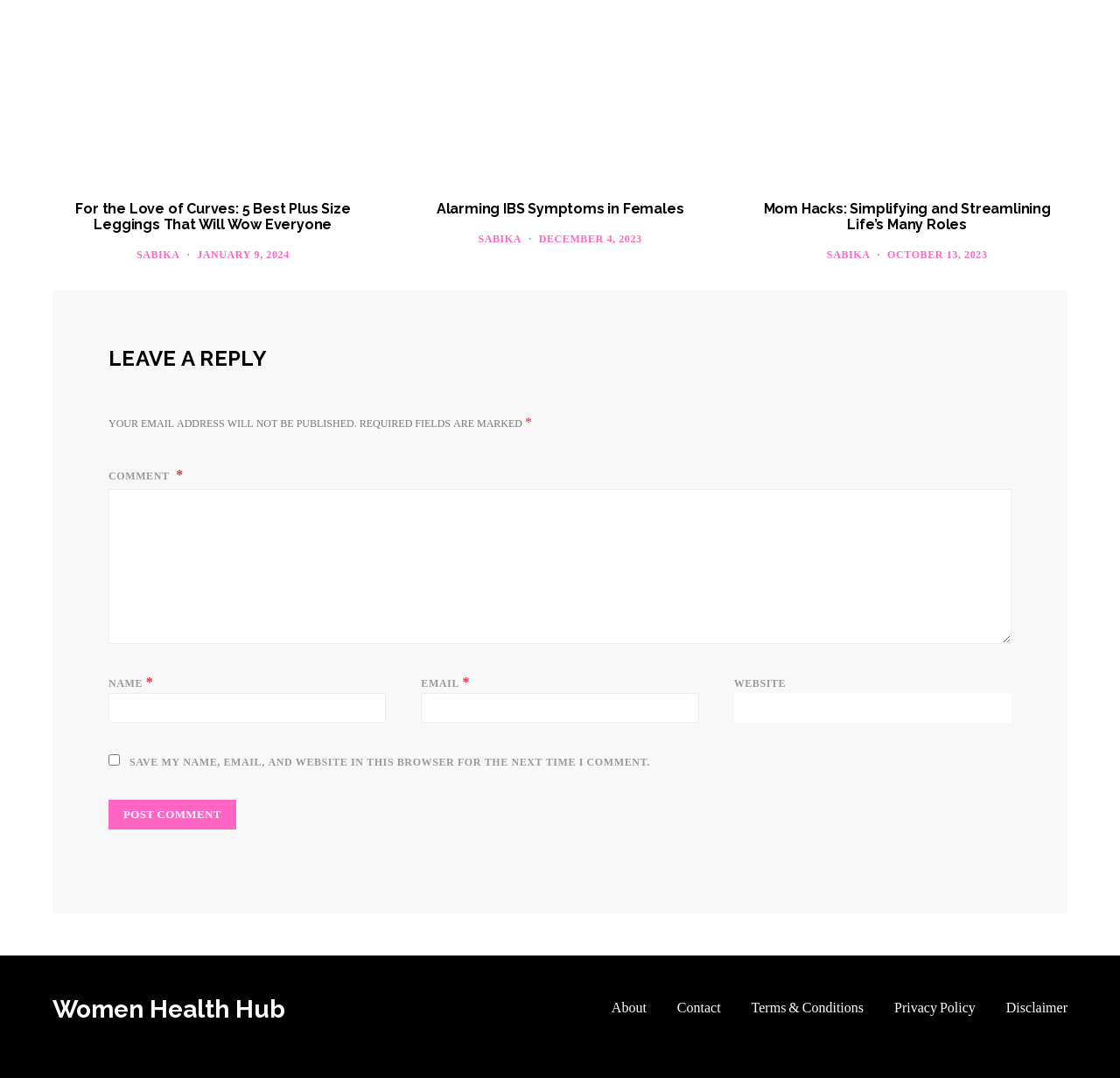Please locate the bounding box coordinates for the element that should be clicked to achieve the following instruction: "Visit the 'Women Health Hub' page". Ensure the coordinates are given as four float numbers between 0 and 1, i.e., [left, top, right, bottom].

[0.047, 0.925, 0.255, 0.948]